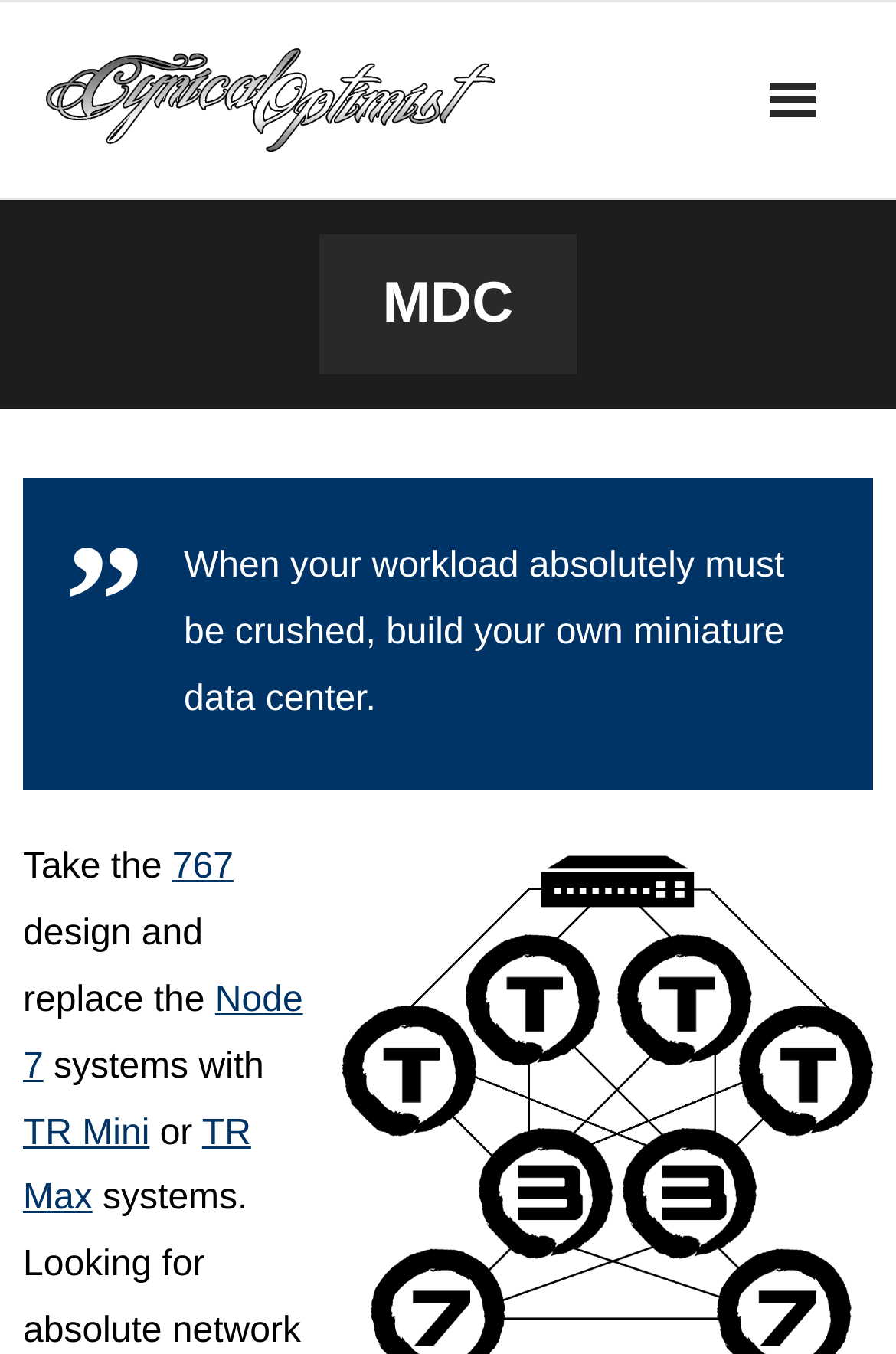By analyzing the image, answer the following question with a detailed response: What is the text above the blockquote?

The heading above the blockquote section has the text 'MDC'.